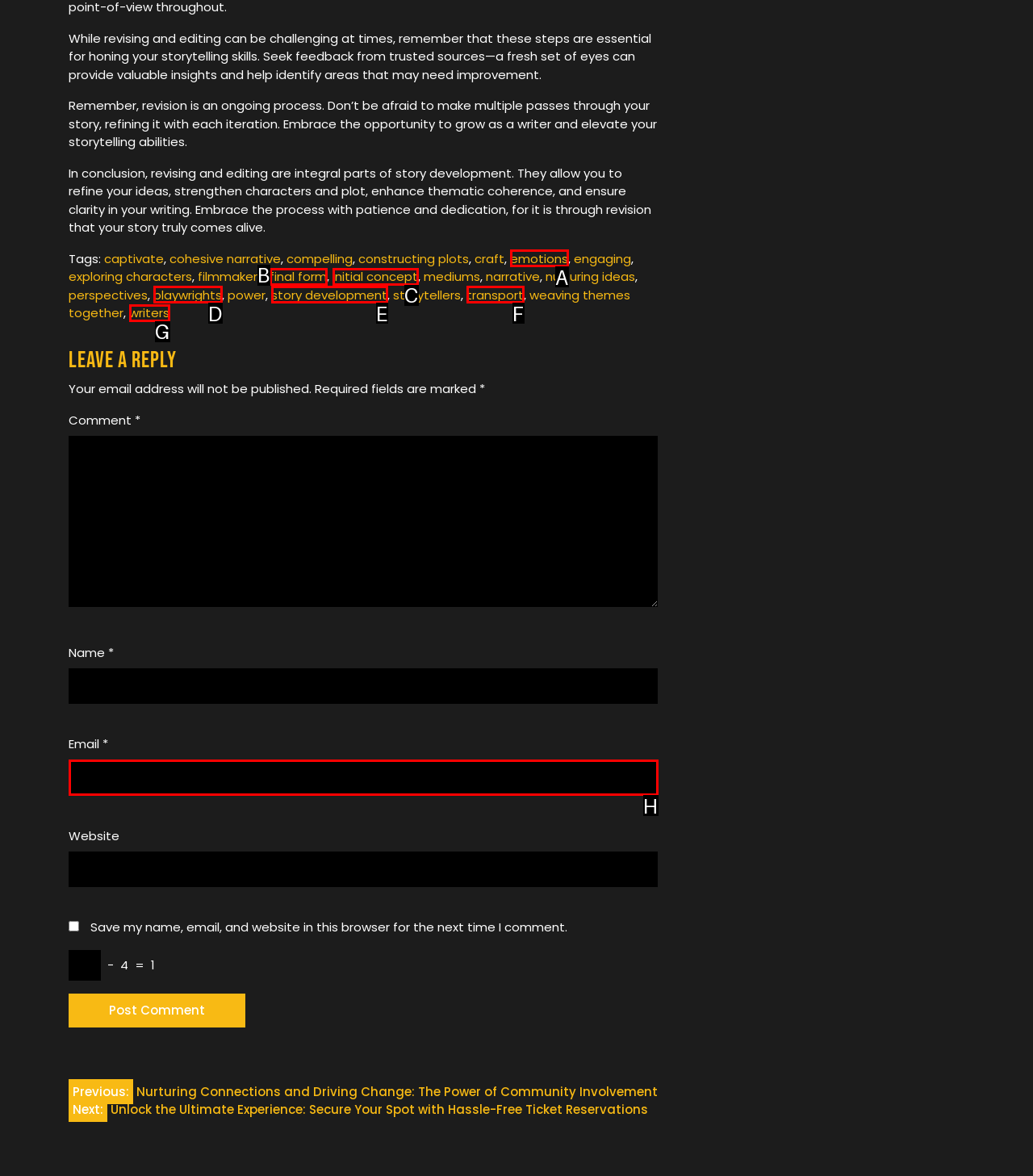Determine which HTML element best suits the description: parent_node: Email * aria-describedby="email-notes" name="email". Reply with the letter of the matching option.

H